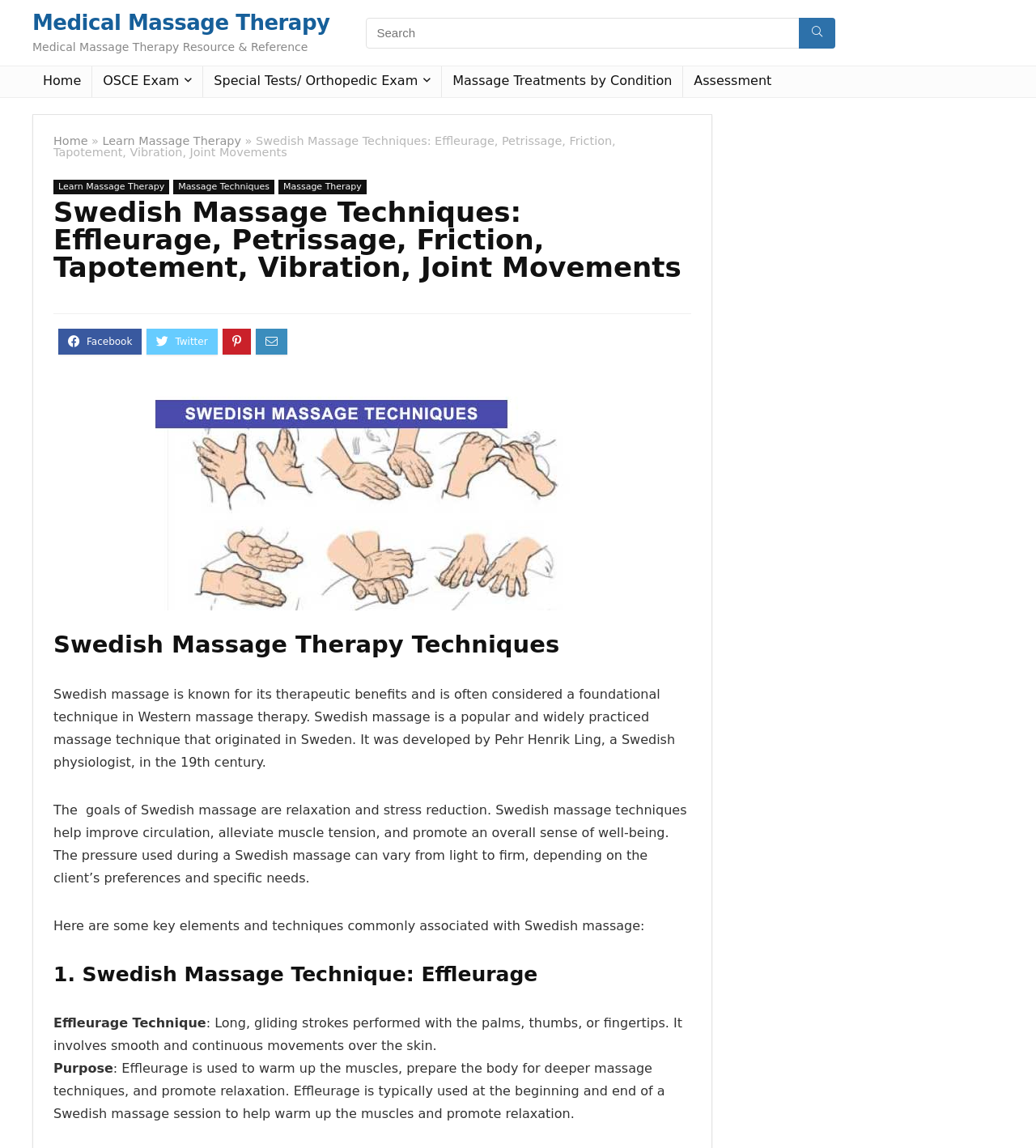Please extract the primary headline from the webpage.

Swedish Massage Techniques: Effleurage, Petrissage, Friction, Tapotement, Vibration, Joint Movements